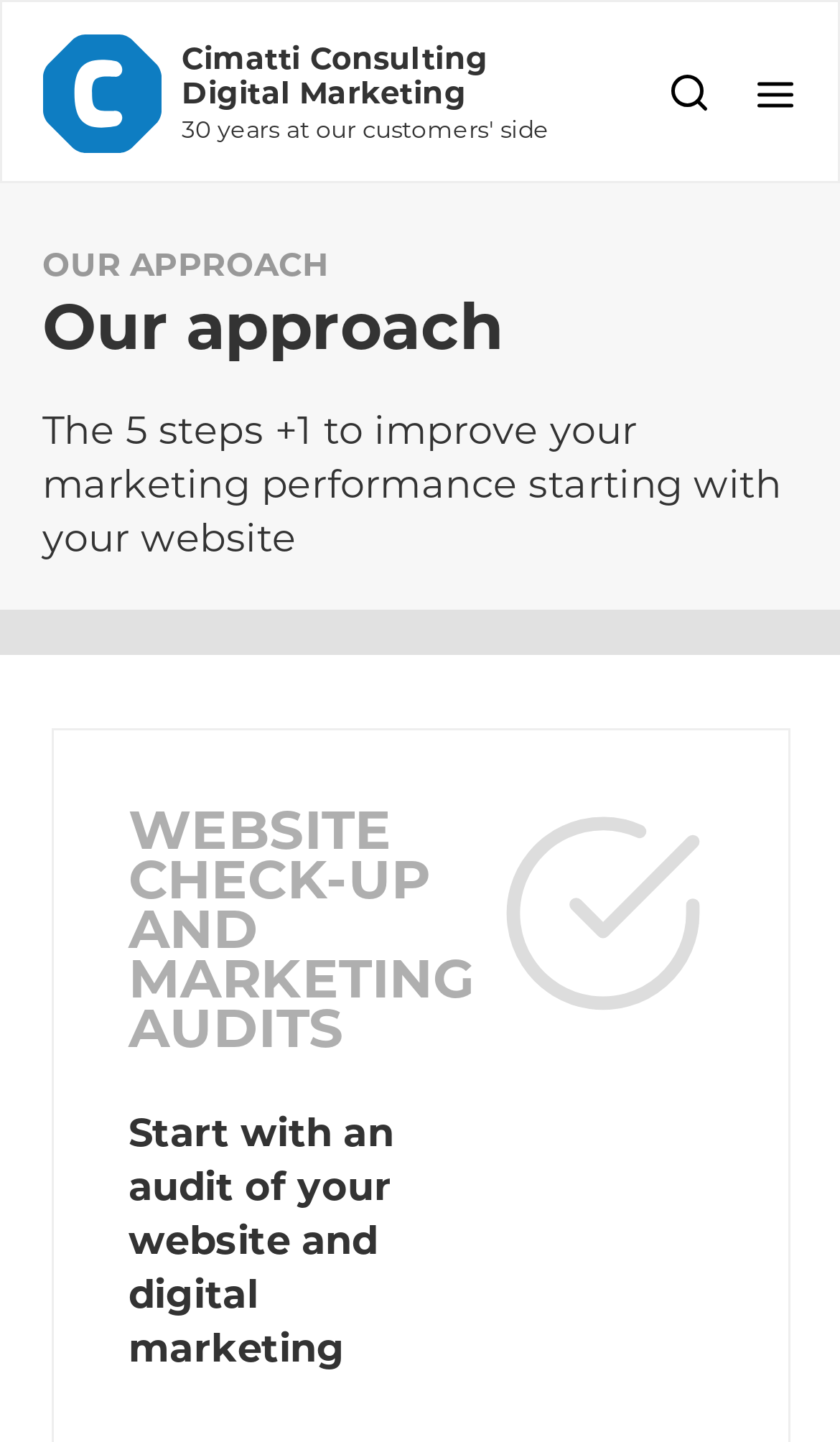What is the first step in the approach?
Using the image, provide a concise answer in one word or a short phrase.

Website Check-up and Marketing Audits